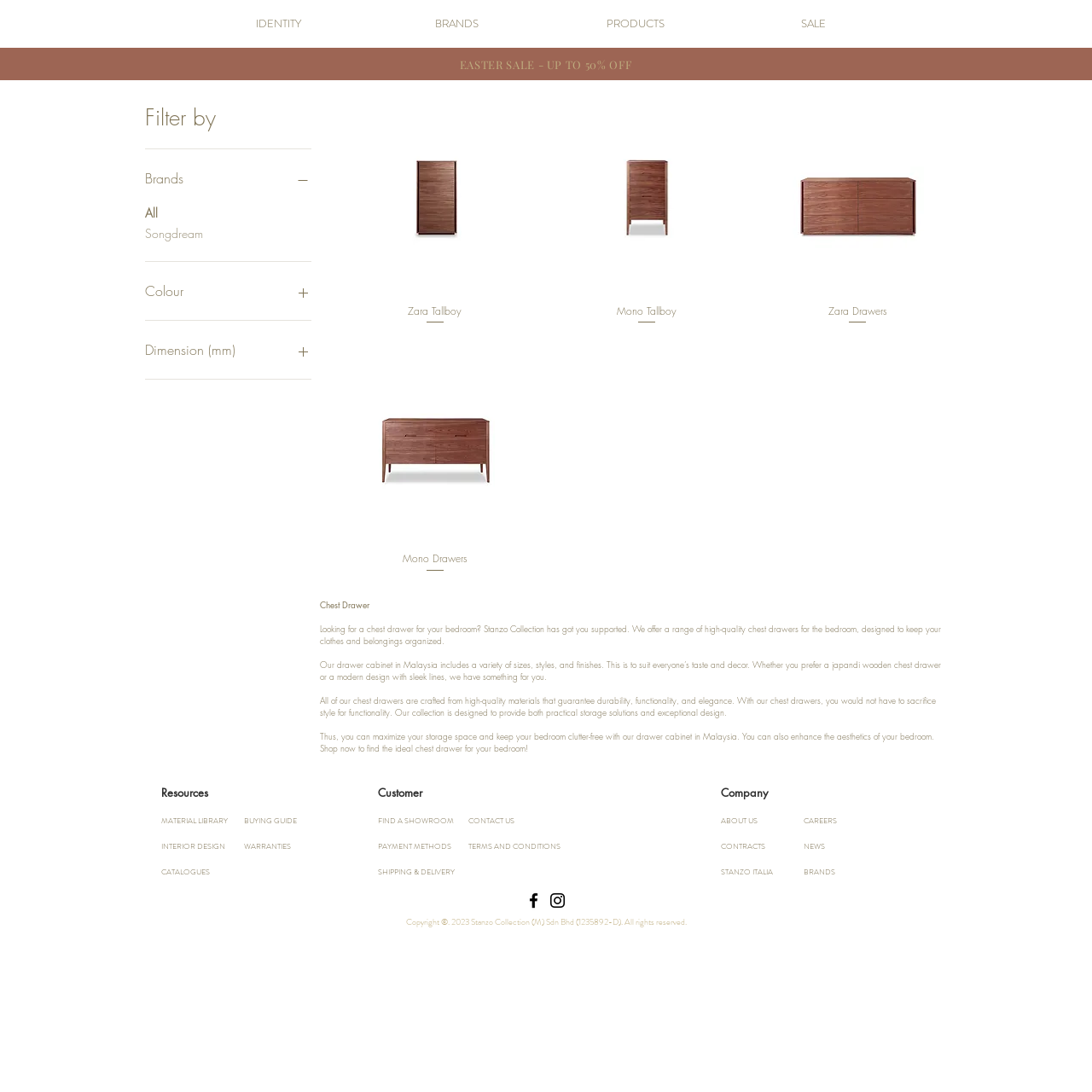Can you give a comprehensive explanation to the question given the content of the image?
What is the function of the search box?

The search box is located at the top of the webpage and allows users to search for specific products by typing in keywords or phrases, making it easier for them to find what they are looking for within the webpage's product catalog.